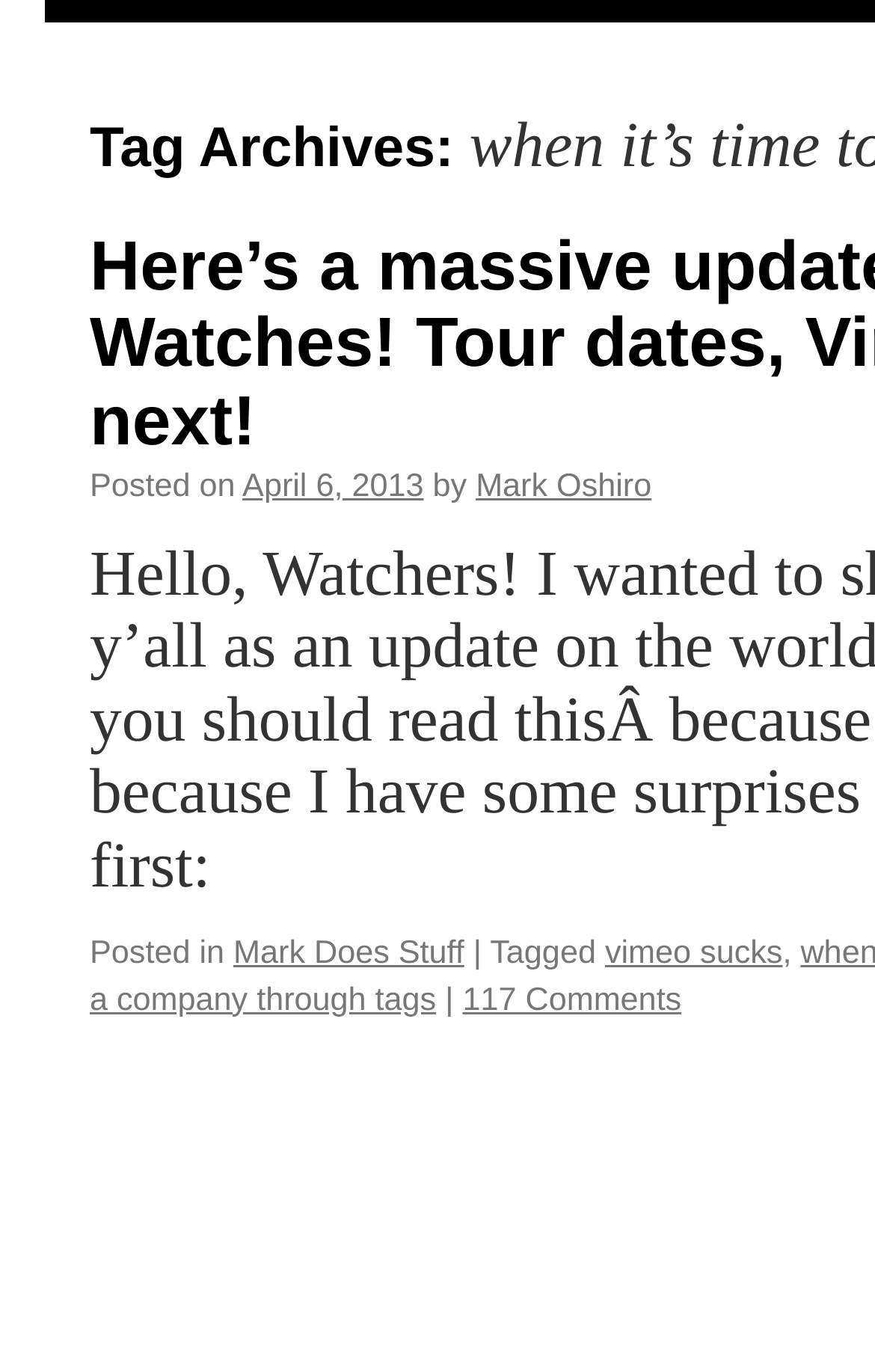Identify the bounding box of the UI component described as: "Mark Does Stuff".

[0.267, 0.745, 0.531, 0.771]